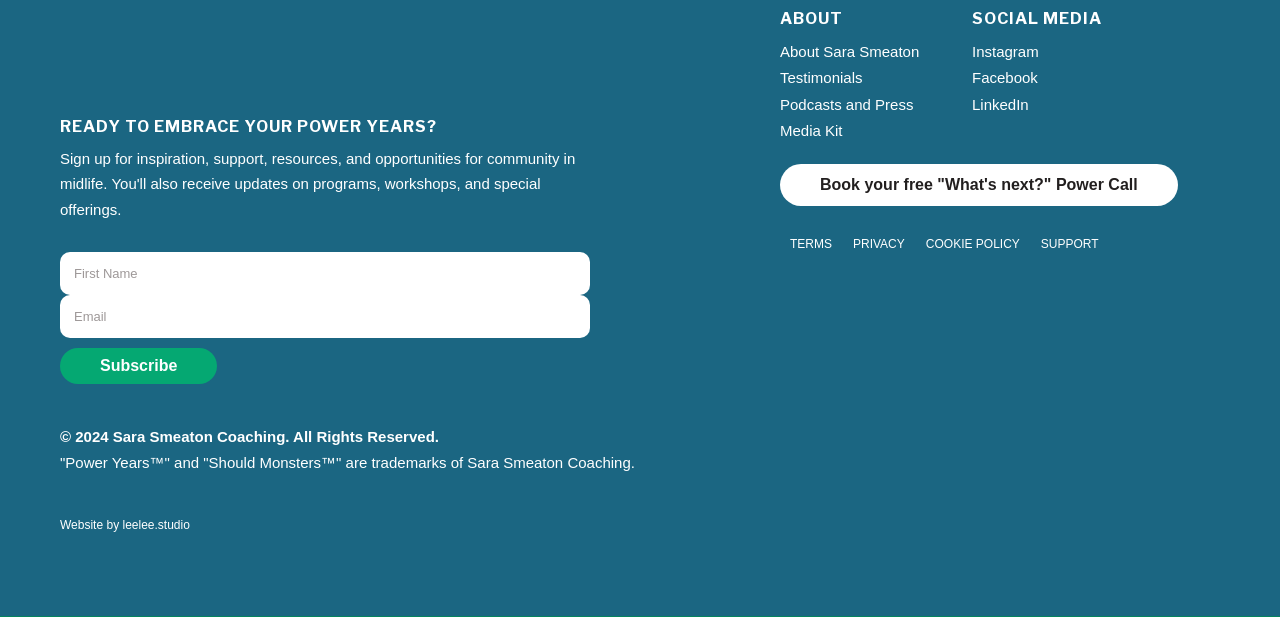Show the bounding box coordinates of the element that should be clicked to complete the task: "Read more about Sara Smeaton on Financial Post".

[0.202, 0.745, 0.317, 0.794]